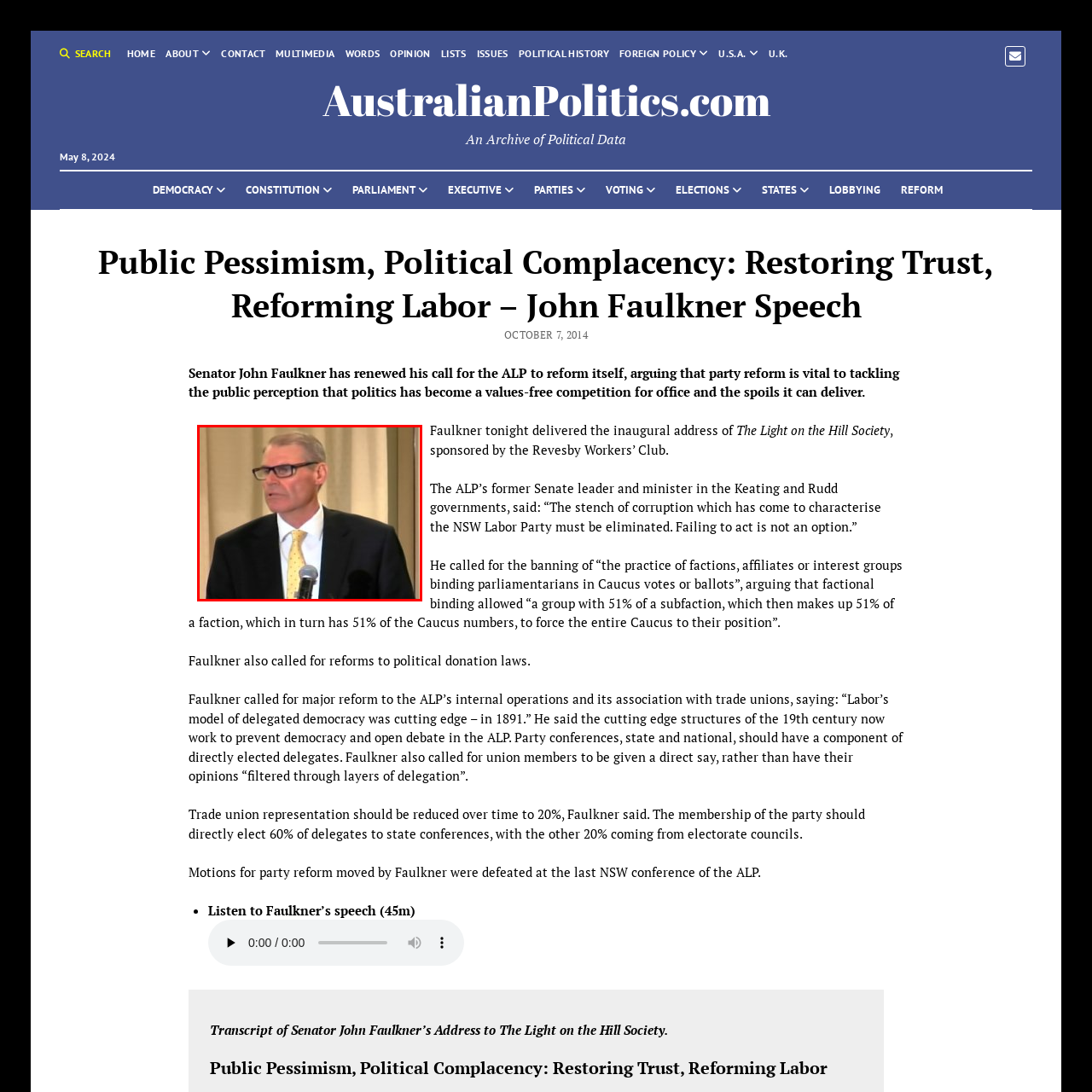Explain comprehensively what is shown in the image marked by the red outline.

In this image, a distinguished speaker stands at a podium, intently addressing an audience. He is dressed in a formal black suit with a white shirt and a yellow tie adorned with subtle polka dots. The speaker appears engaged in delivering important remarks, likely related to political reform, as he focuses intently away from the camera. Behind him, a soft, neutral-toned fabric drapes in the background, creating a professional atmosphere suitable for a formal event. This scene is part of the context in which Senator John Faulkner delivered his speech titled "Public Pessimism, Political Complacency: Restoring Trust, Reforming Labor," highlighting his insights on political issues affecting the Australian Labor Party and the urgent need for reform.